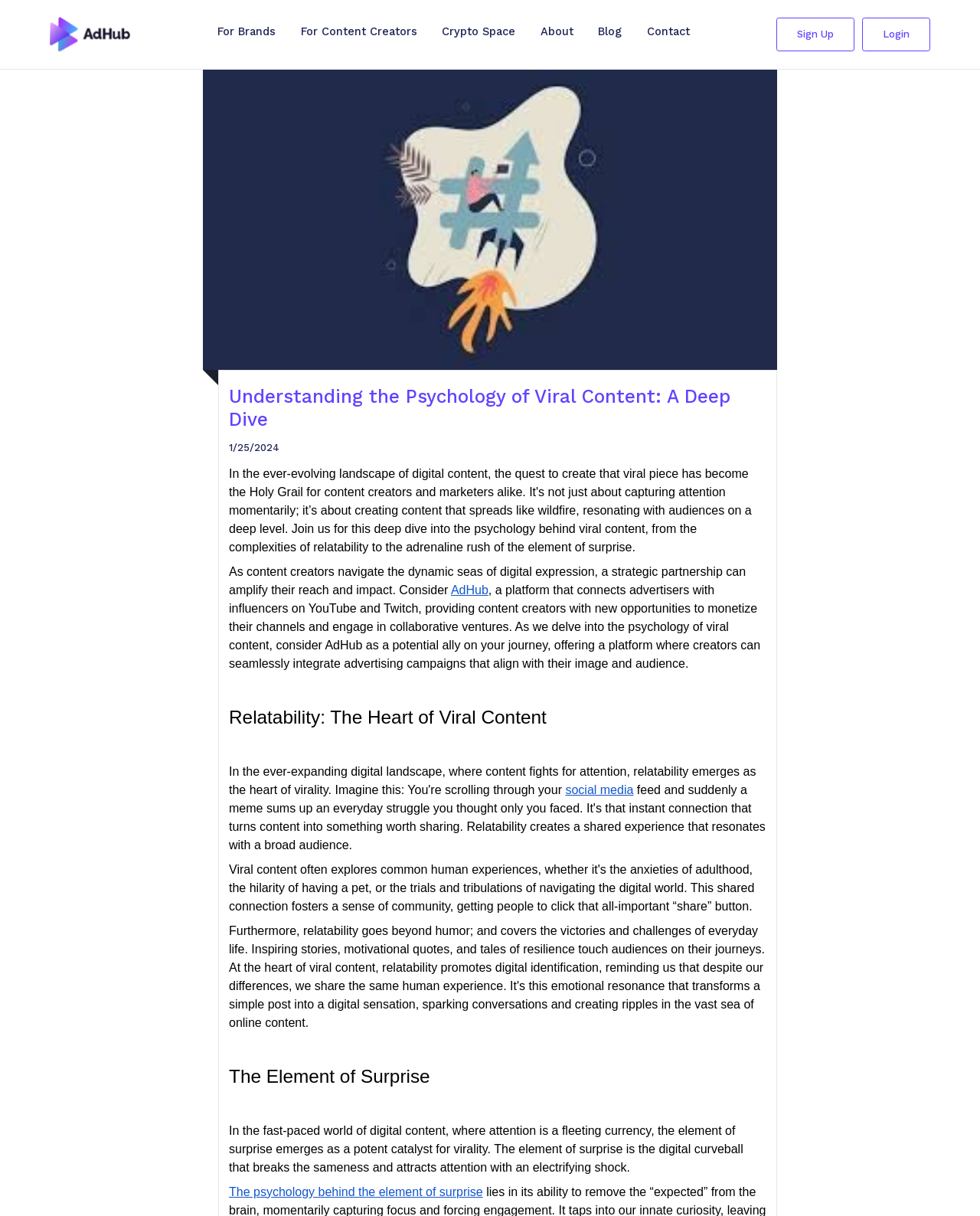Find the bounding box coordinates of the clickable area required to complete the following action: "Read about 'The Element of Surprise'".

[0.234, 0.874, 0.782, 0.897]